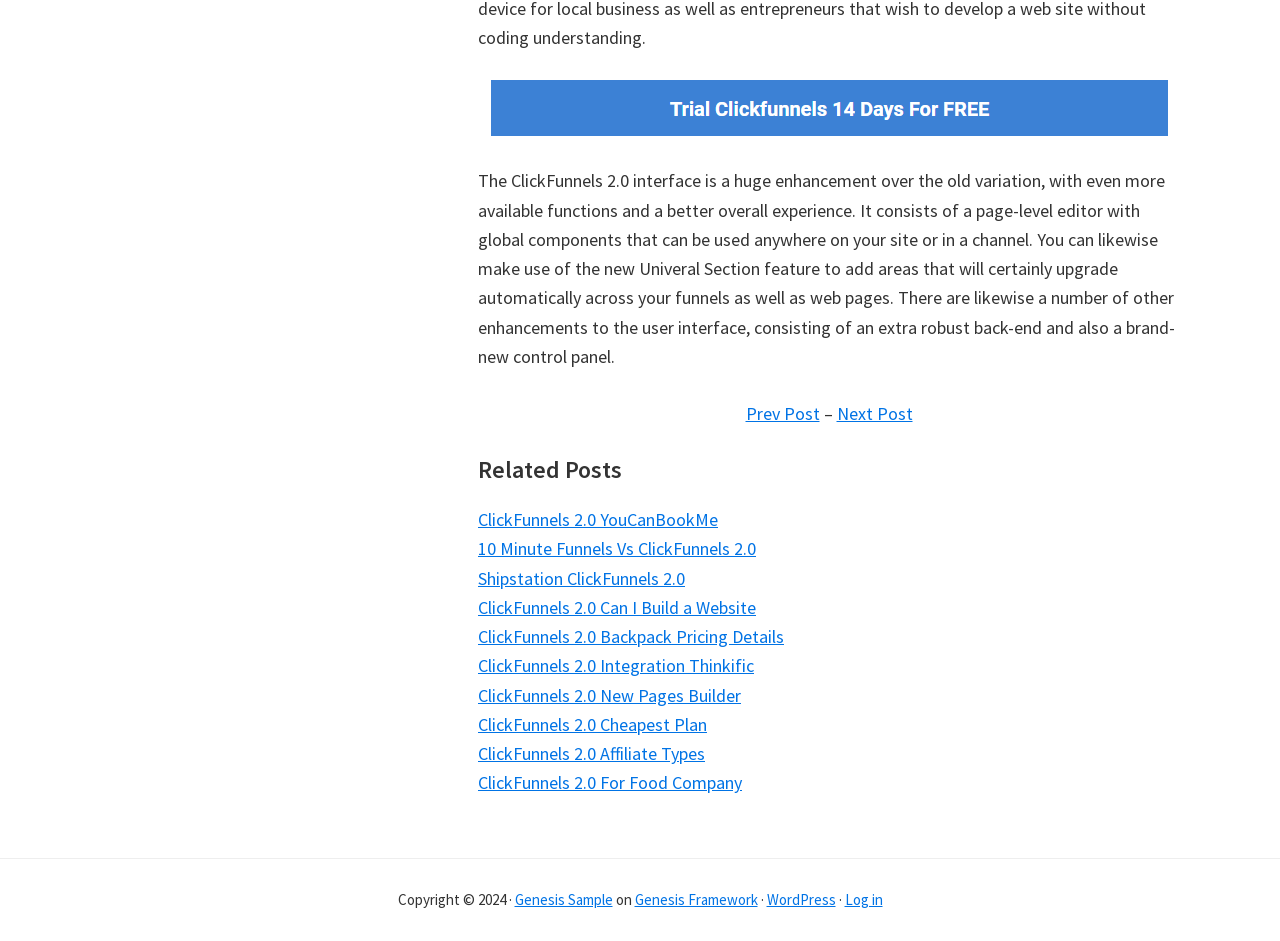Identify the bounding box coordinates for the UI element that matches this description: "CV".

None